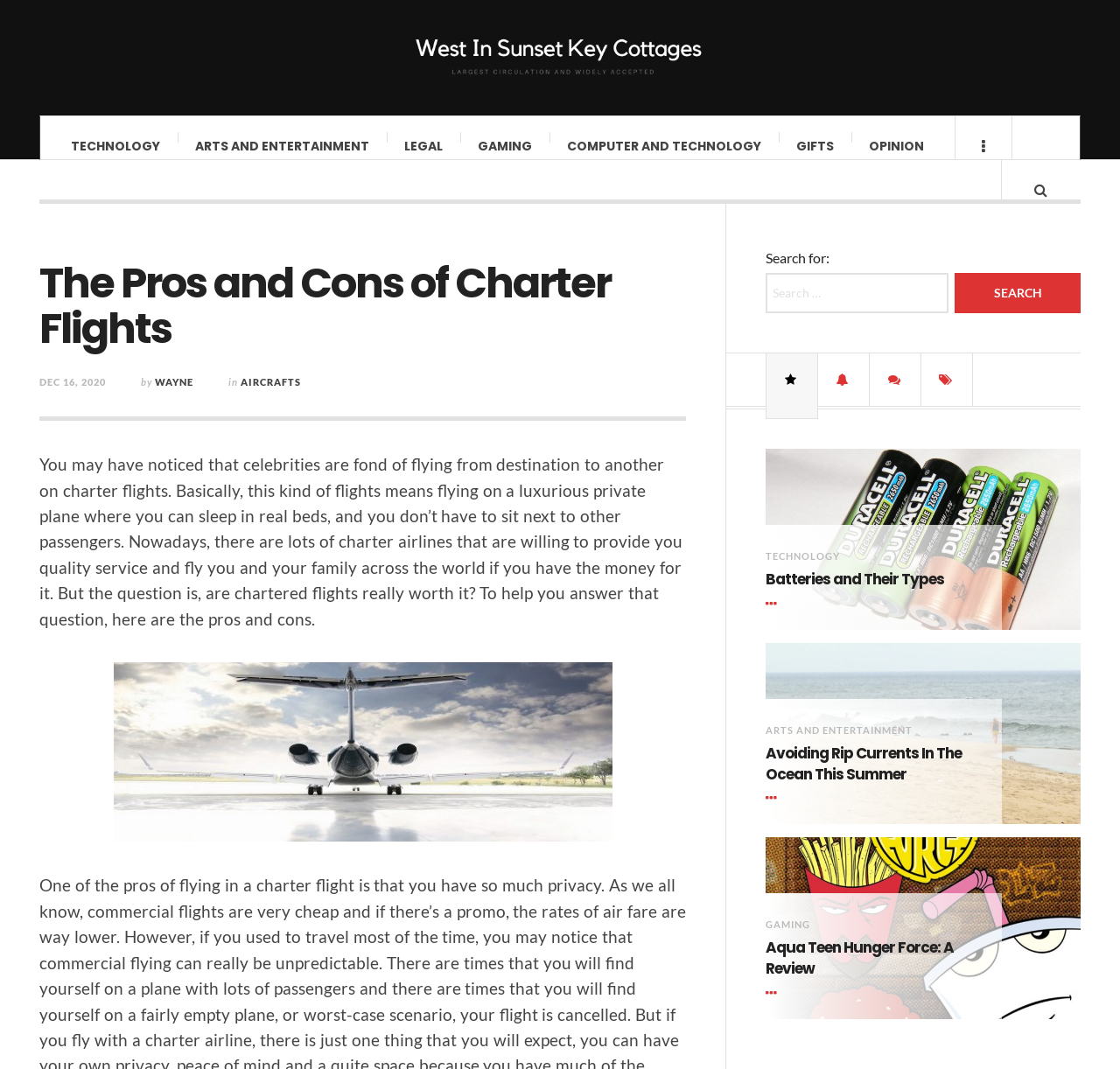Find the bounding box coordinates for the element described here: "title="West In Sunset Key Cottages"".

[0.371, 0.025, 0.629, 0.081]